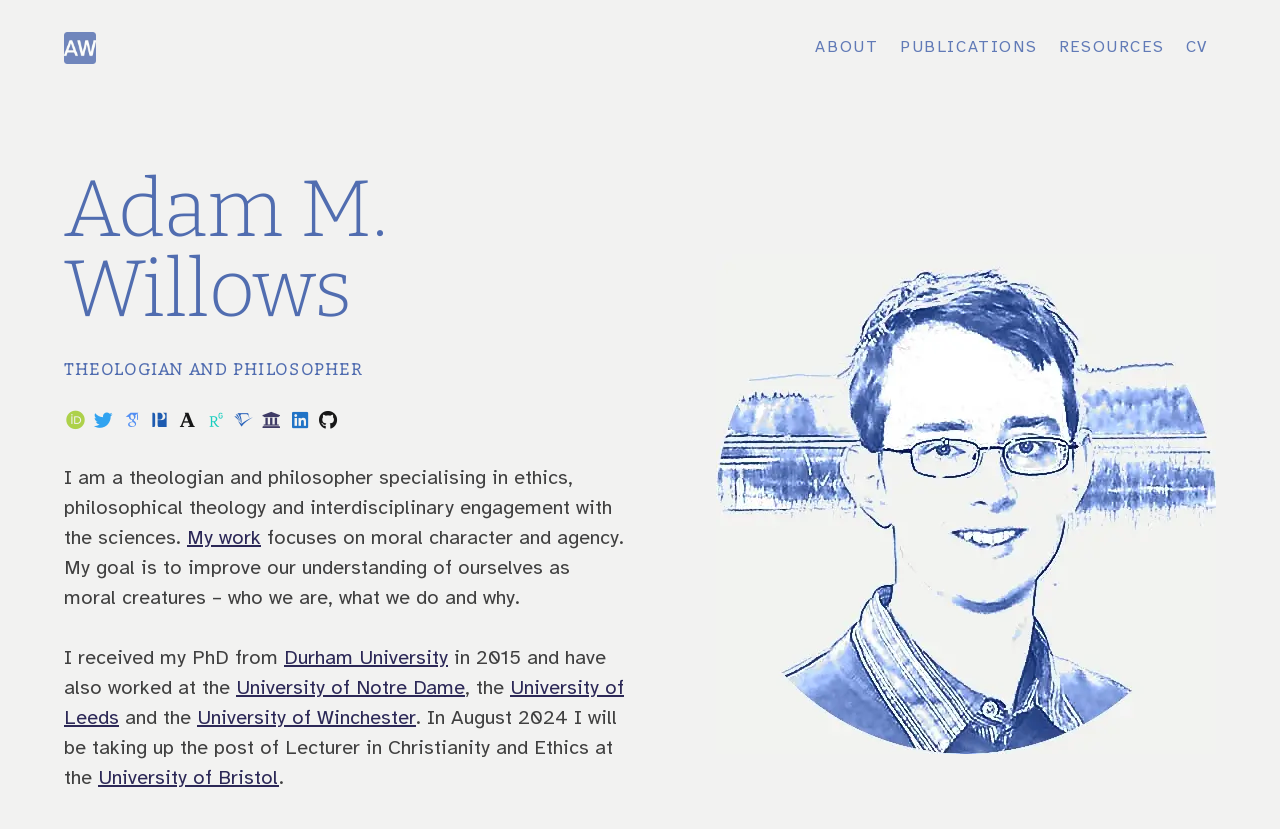What is the upcoming position of Adam M. Willows in 2024?
Refer to the image and offer an in-depth and detailed answer to the question.

According to the static text element, in August 2024, Adam M. Willows will be taking up the post of Lecturer in Christianity and Ethics at the University of Bristol.